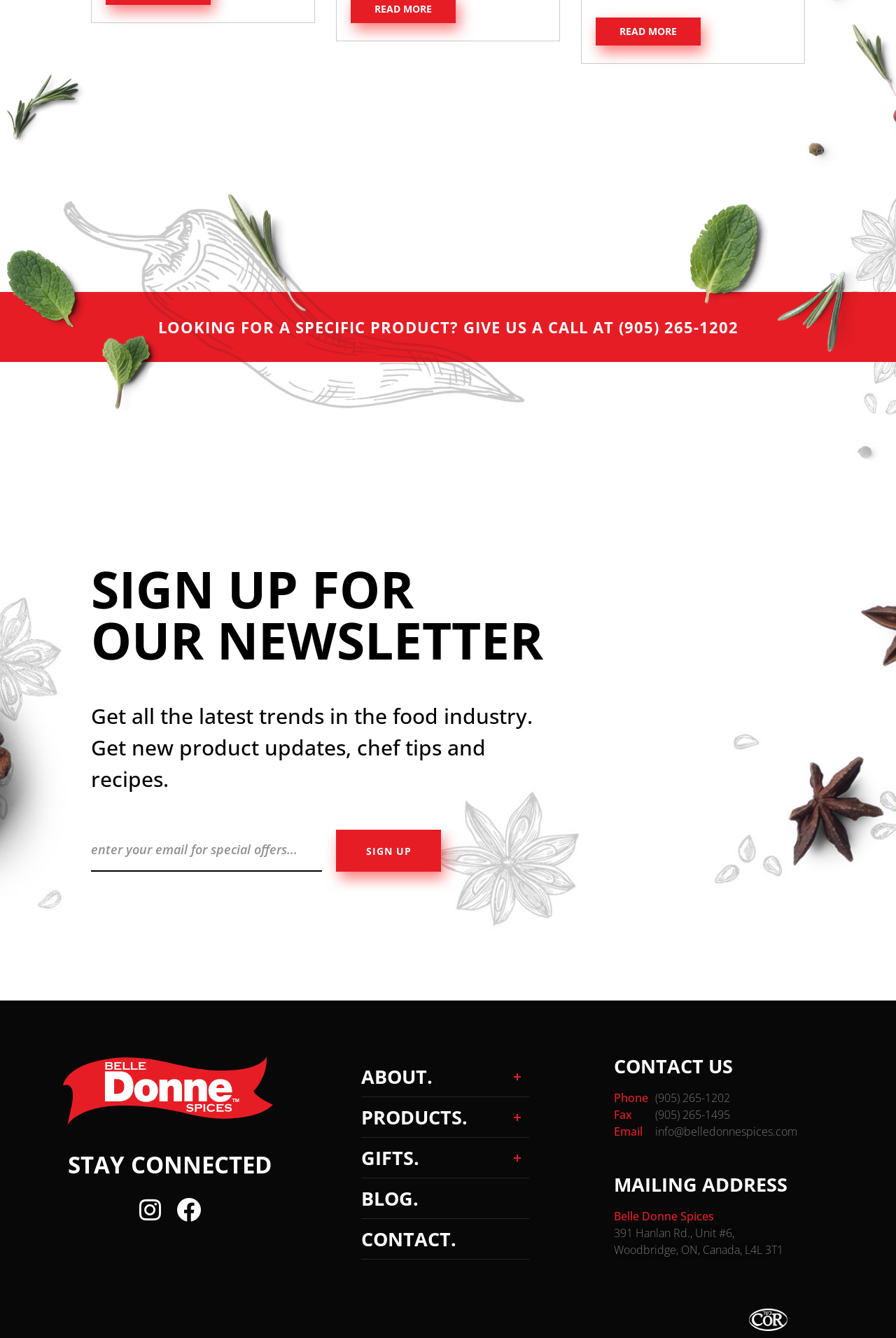What social media platforms can you connect with? Using the information from the screenshot, answer with a single word or phrase.

Instagram and Facebook